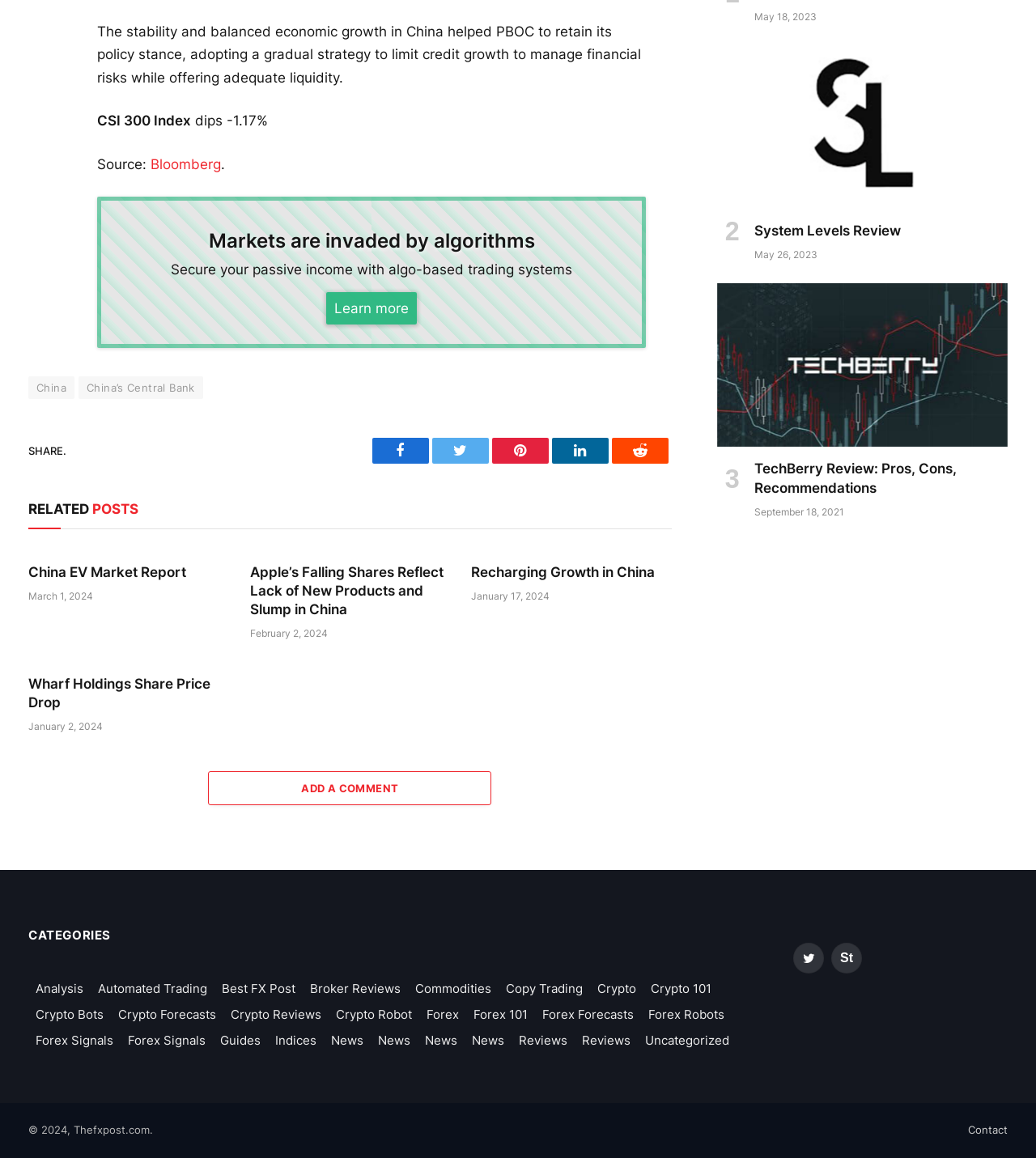Give the bounding box coordinates for the element described as: "Add A Comment".

[0.201, 0.666, 0.474, 0.696]